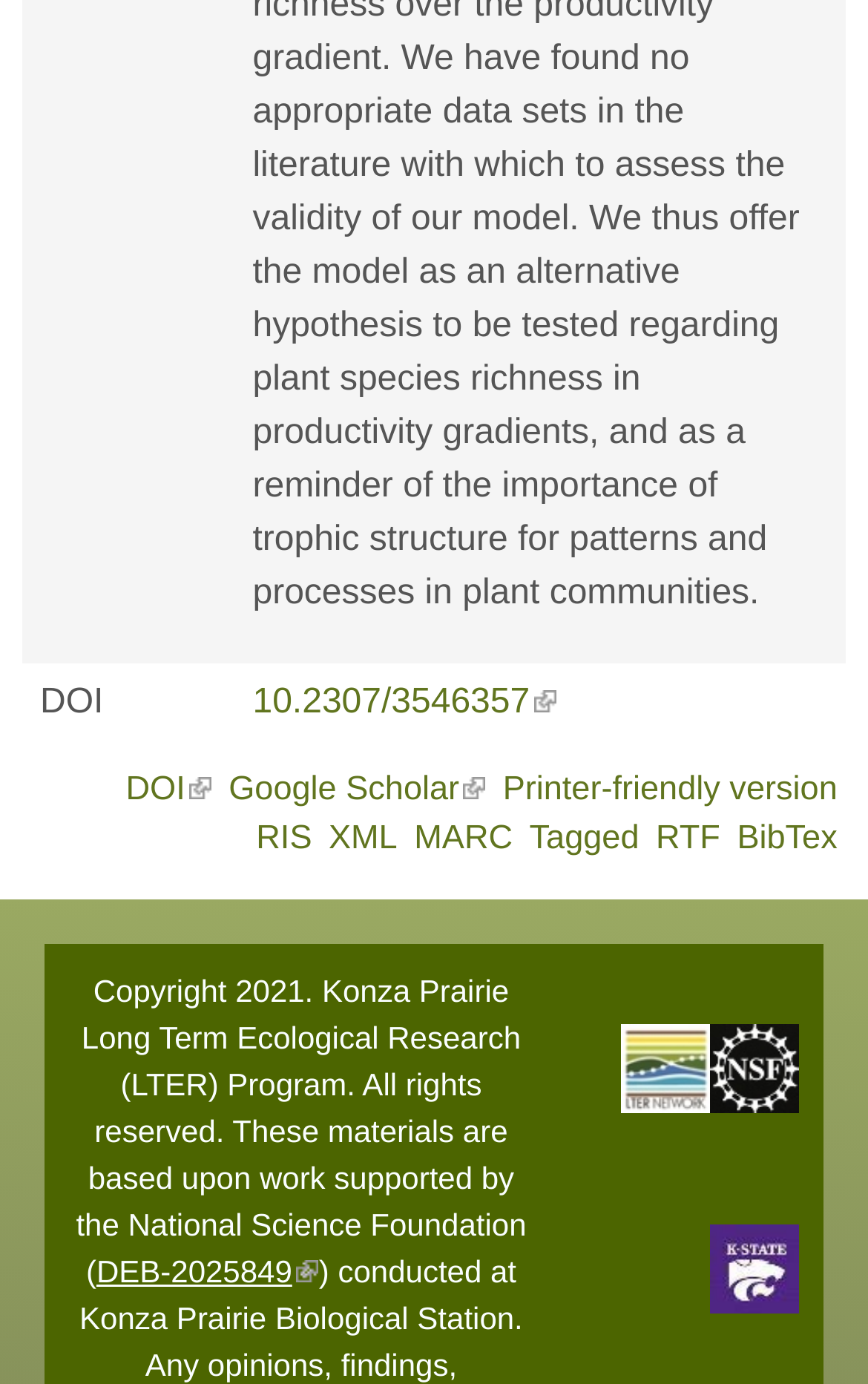Please identify the bounding box coordinates of the region to click in order to complete the given instruction: "Click on the 'TDPel' link". The coordinates should be four float numbers between 0 and 1, i.e., [left, top, right, bottom].

None